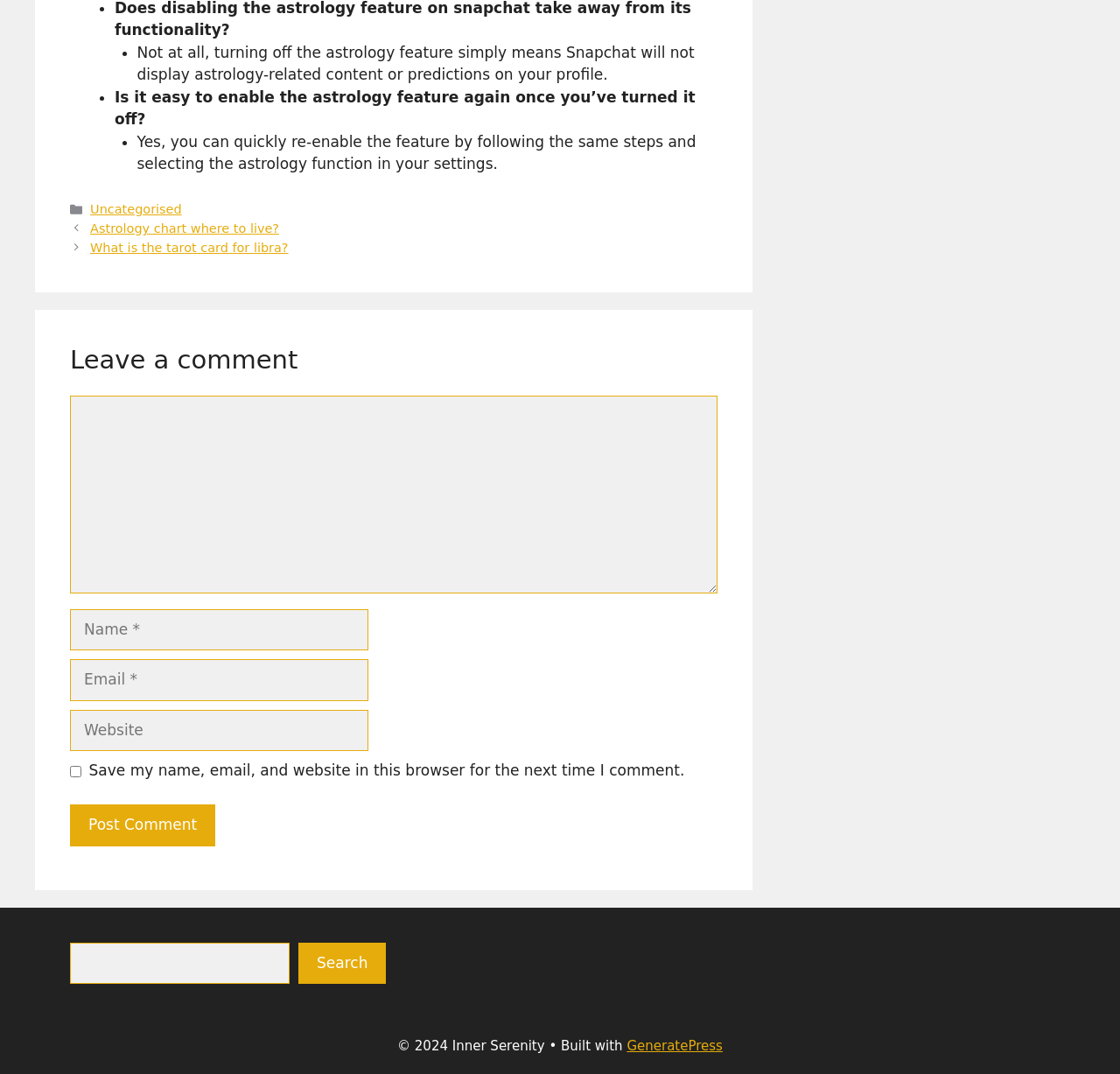Please identify the bounding box coordinates of the clickable area that will fulfill the following instruction: "Search". The coordinates should be in the format of four float numbers between 0 and 1, i.e., [left, top, right, bottom].

[0.062, 0.878, 0.345, 0.916]